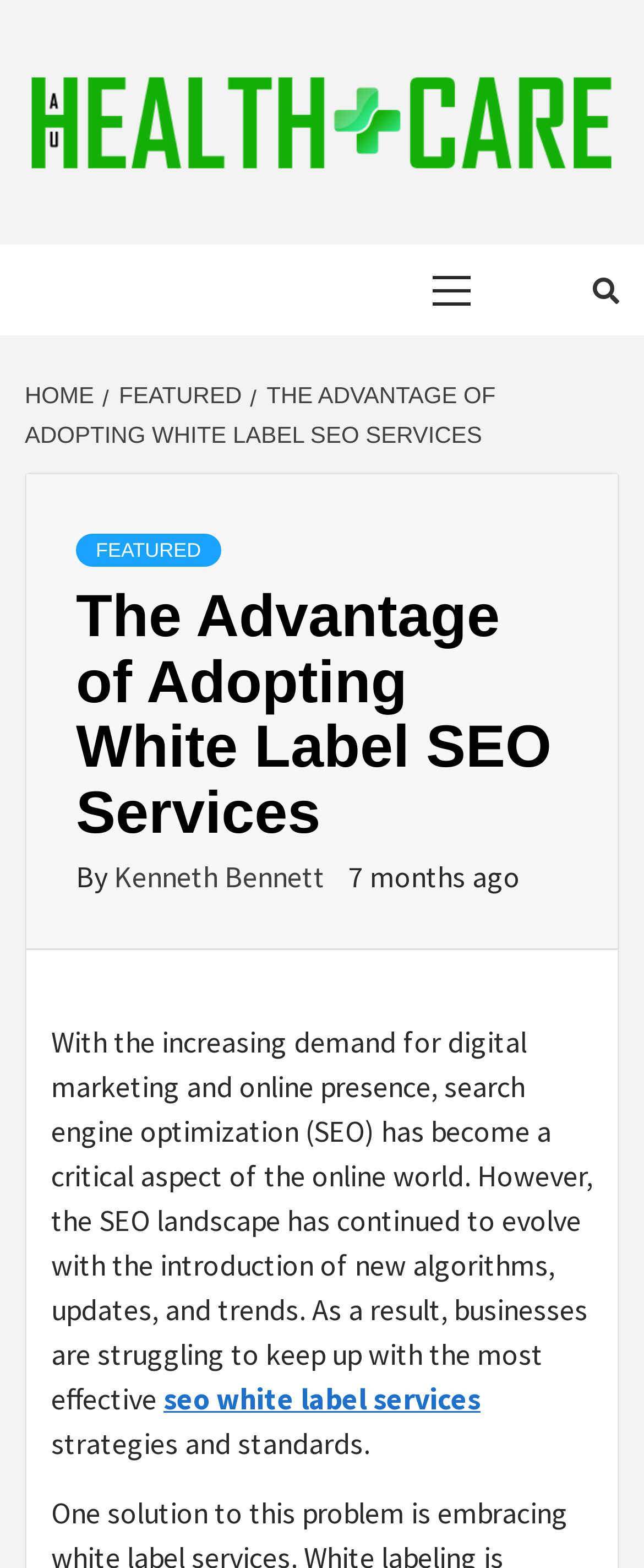What is the topic of the article?
Respond with a short answer, either a single word or a phrase, based on the image.

White Label SEO Services